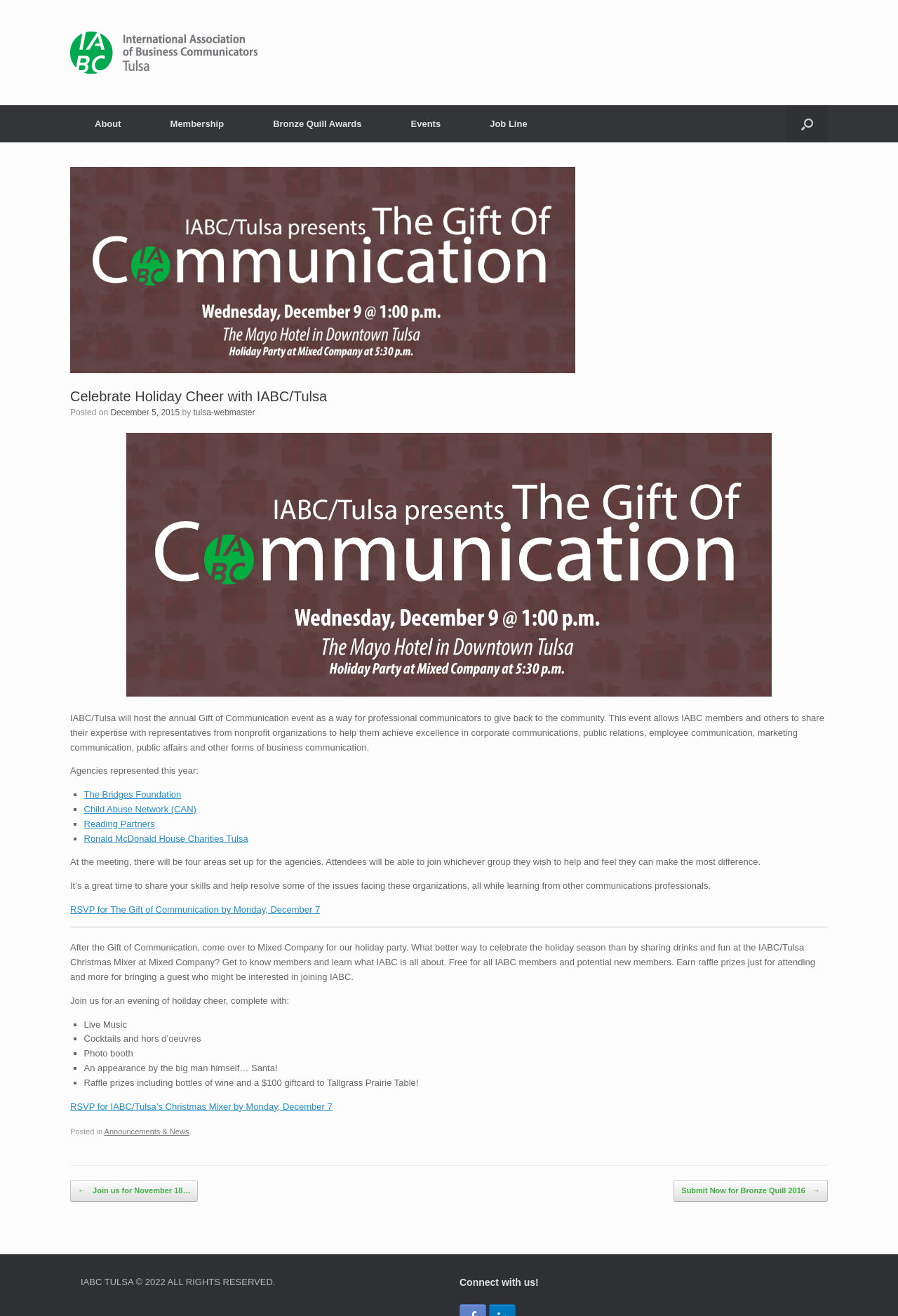Please find and give the text of the main heading on the webpage.

Celebrate Holiday Cheer with IABC/Tulsa